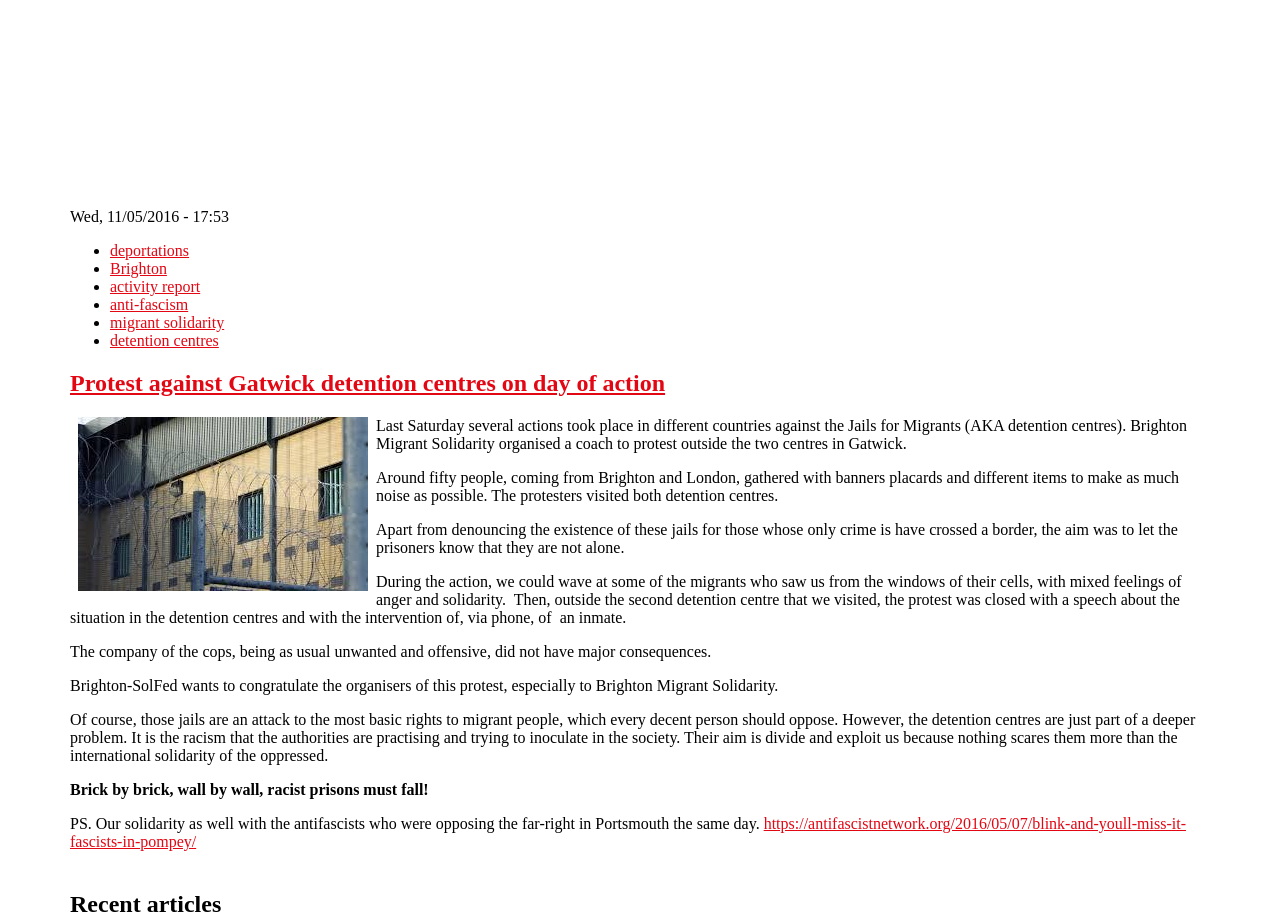Given the description of a UI element: "detention centres", identify the bounding box coordinates of the matching element in the webpage screenshot.

[0.086, 0.359, 0.171, 0.378]